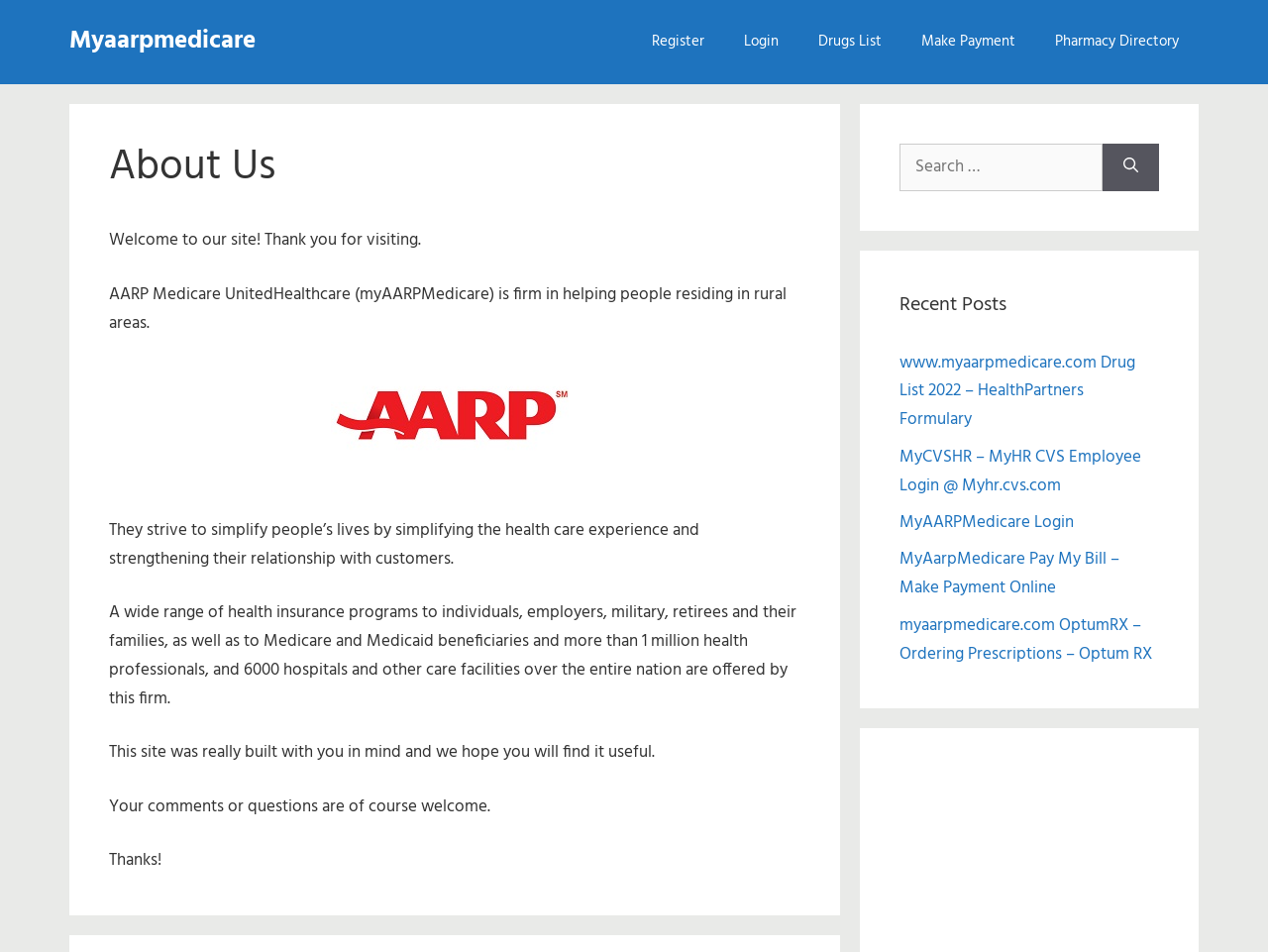Construct a comprehensive caption that outlines the webpage's structure and content.

The webpage is about AARP Medicare UnitedHealthcare (myAARPMedicare), a firm that helps people residing in rural areas by simplifying their lives through healthcare. 

At the top of the page, there is a primary navigation bar with several links, including "Myaarpmedicare", "Register", "Login", "Drugs List", "Make Payment", and "Pharmacy Directory". 

Below the navigation bar, there is an article section that takes up most of the page. The article is headed by a title "About Us" and has several paragraphs of text. The text welcomes visitors to the site, explains the firm's mission, and describes the services they offer. 

To the right of the article section, there are two complementary sections. The top one contains a search box with a label "Search for:" and a "Search" button. The bottom one is headed by "Recent Posts" and lists several links to recent articles, including "www.myaarpmedicare.com Drug List 2022 – HealthPartners Formulary", "MyCVSHR – MyHR CVS Employee Login @ Myhr.cvs.com", "MyAARPMedicare Login", "MyAarpMedicare Pay My Bill – Make Payment Online", and "myaarpmedicare.com OptumRX – Ordering Prescriptions – Optum RX".